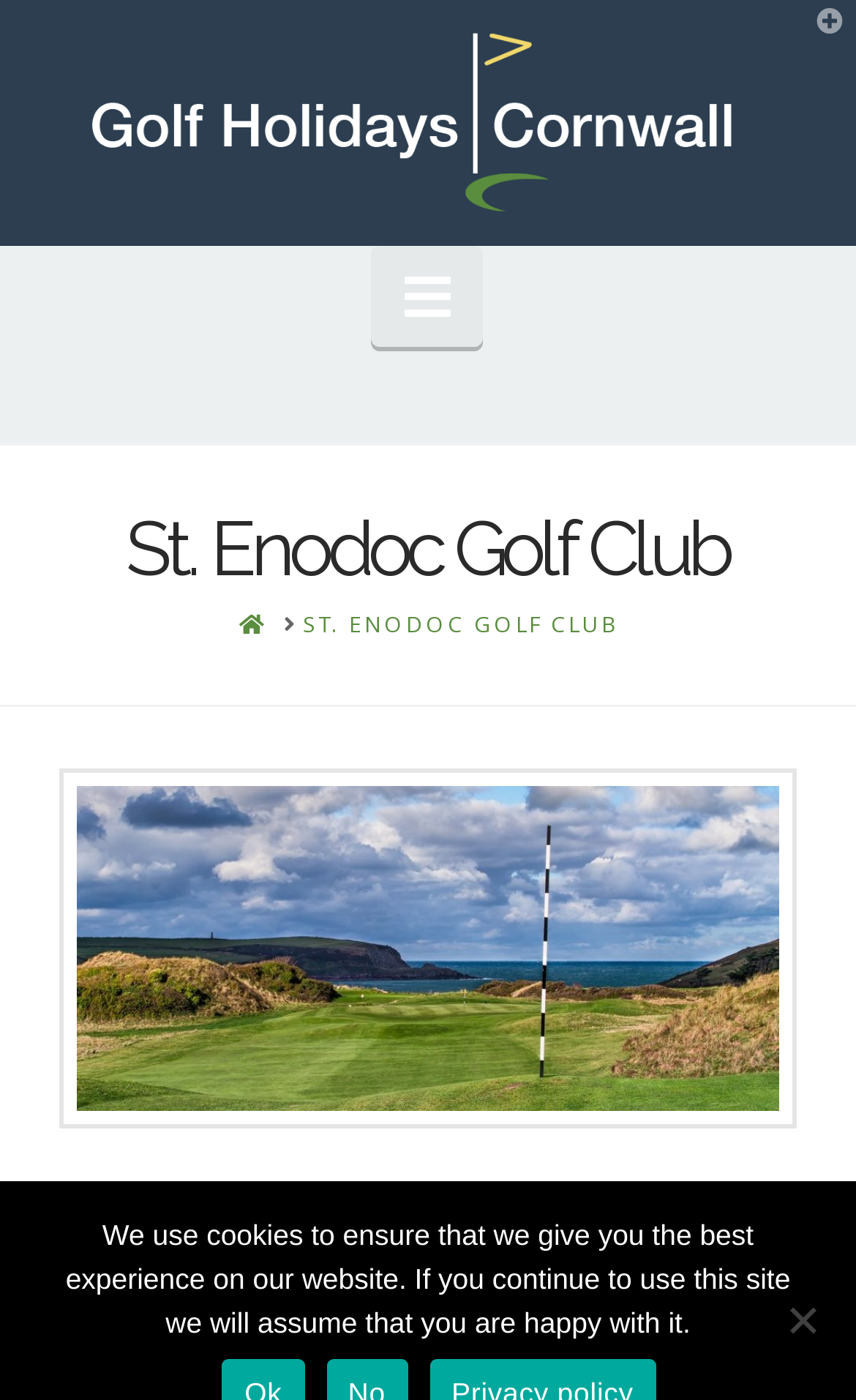Identify and provide the main heading of the webpage.

St. Enodoc Golf Club